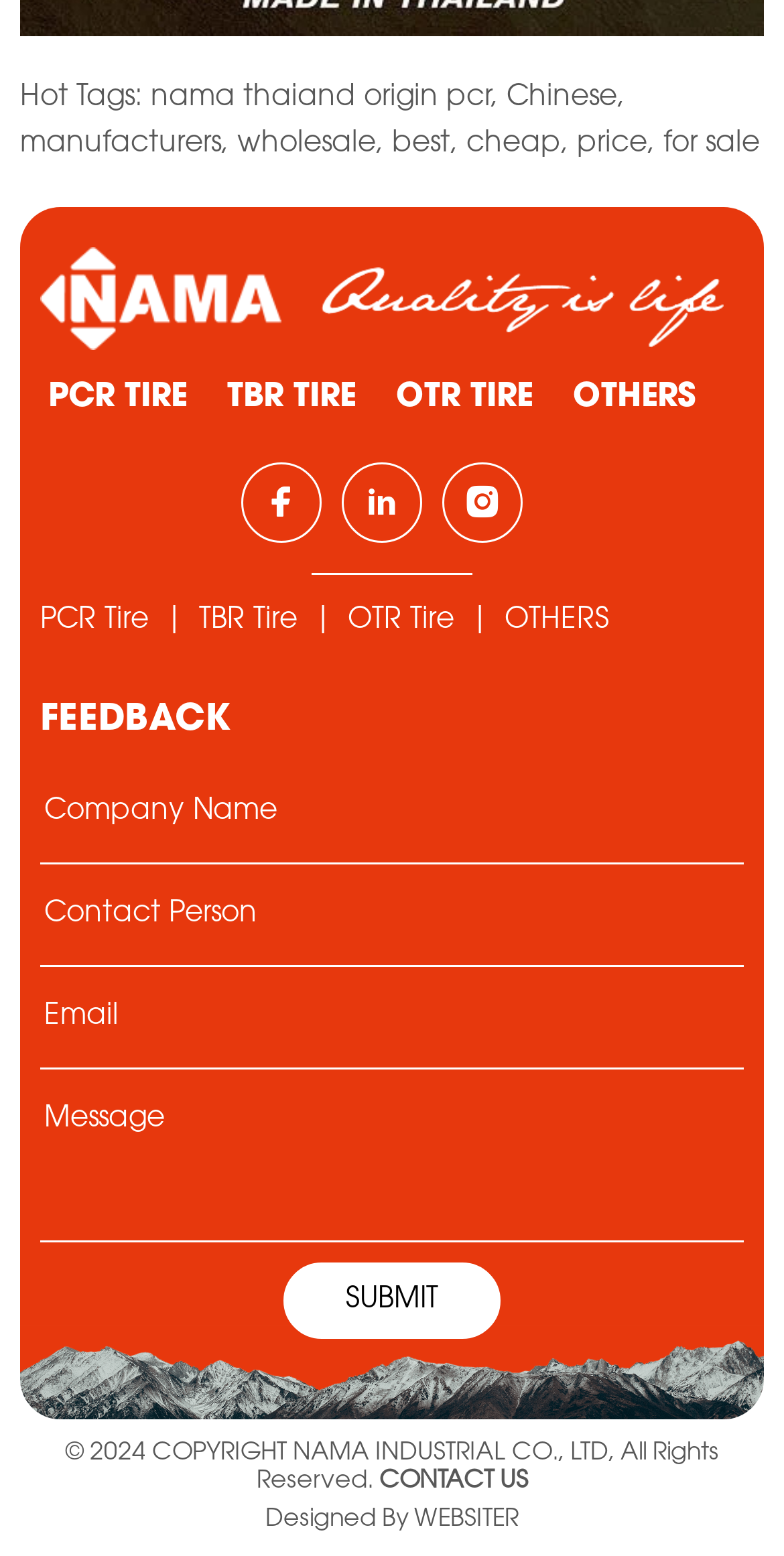Locate the bounding box coordinates of the area where you should click to accomplish the instruction: "Click on TBR TIRE".

[0.29, 0.244, 0.454, 0.271]